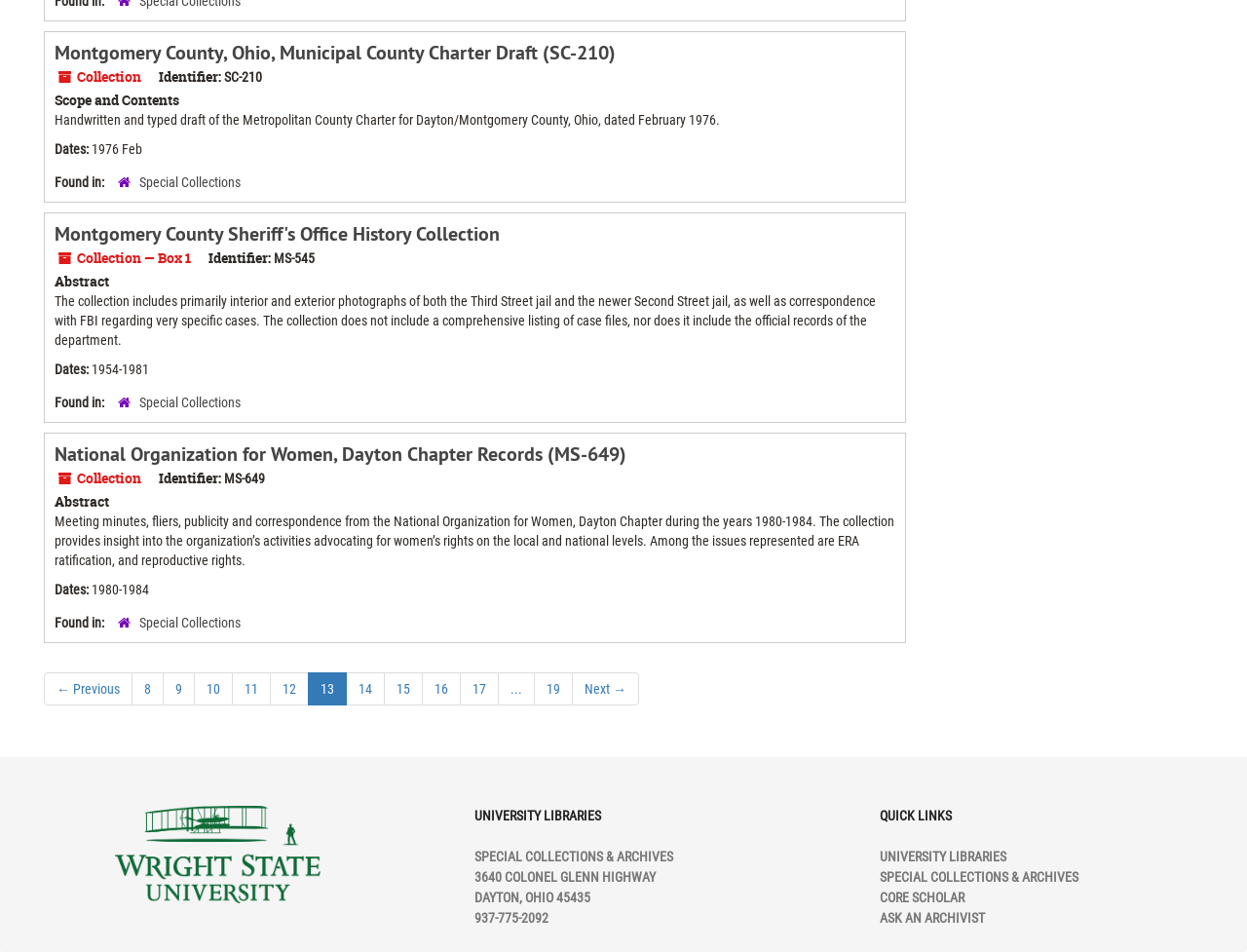Please find the bounding box coordinates (top-left x, top-left y, bottom-right x, bottom-right y) in the screenshot for the UI element described as follows: ASK AN ARCHIVIST

[0.706, 0.956, 0.79, 0.972]